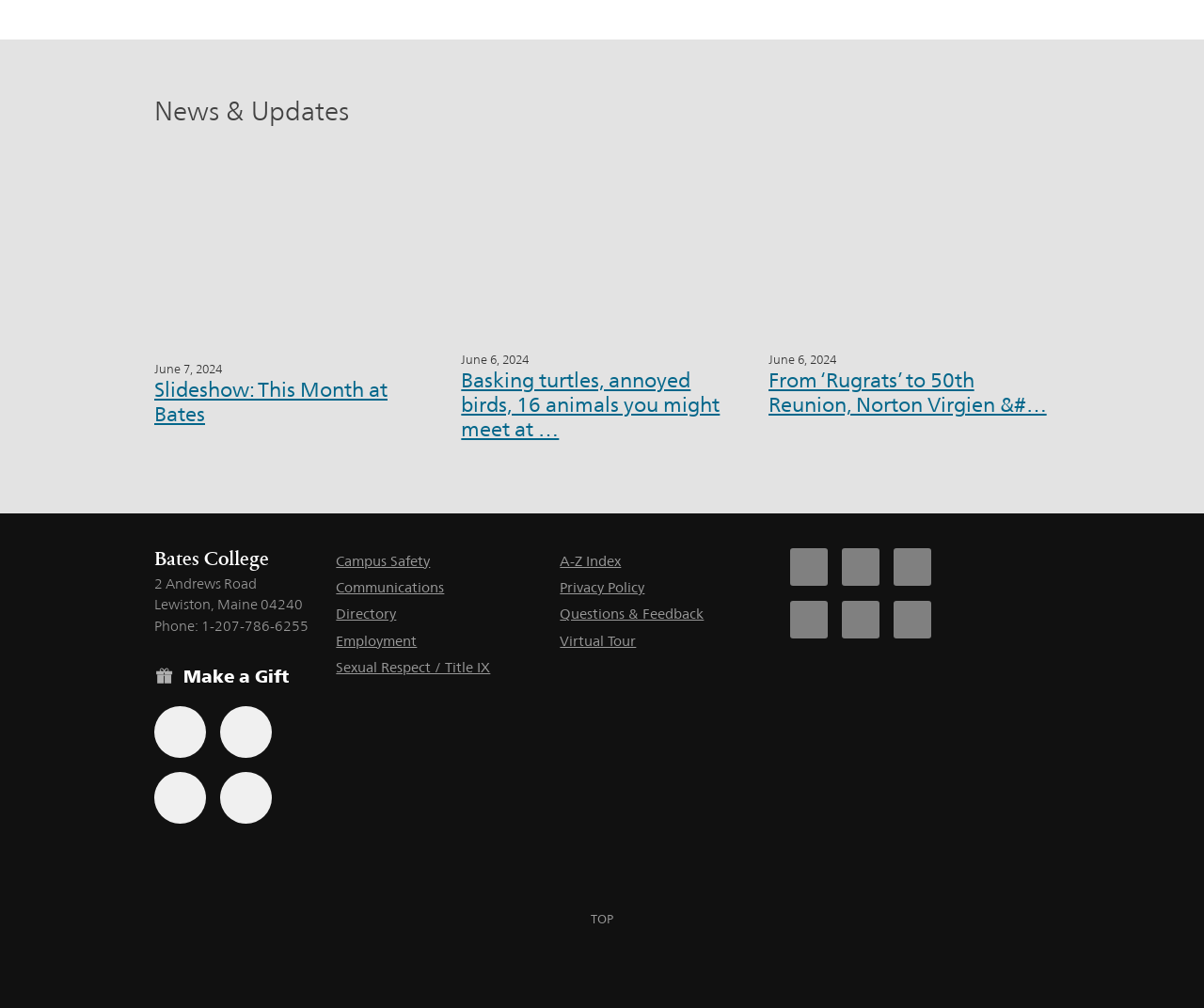What social media platforms does the college have?
Provide a concise answer using a single word or phrase based on the image.

Facebook, Twitter, Tiktok, Instagram, YouTube, and LinkedIn